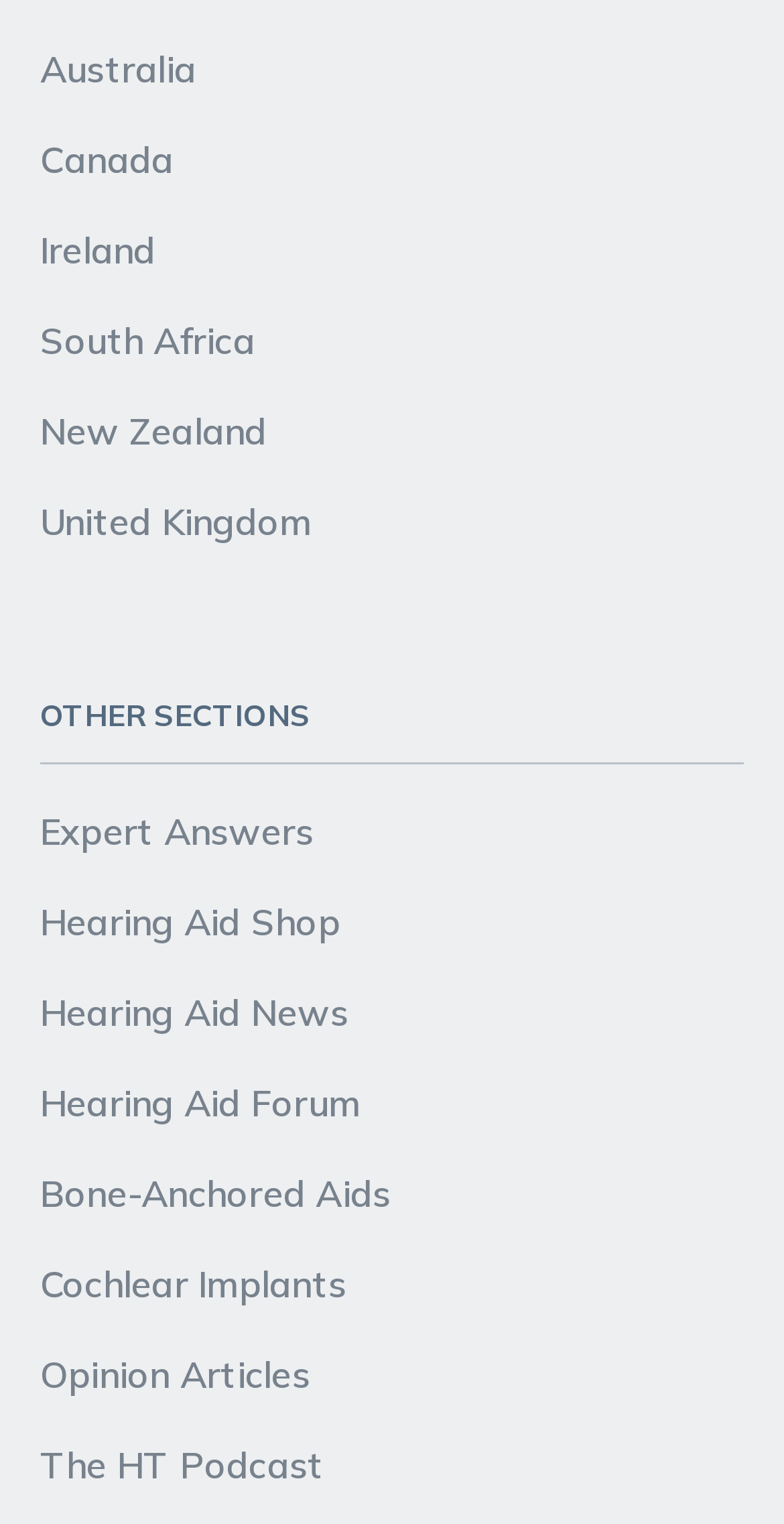Please determine the bounding box coordinates for the UI element described as: "New Zealand".

[0.051, 0.265, 0.949, 0.311]